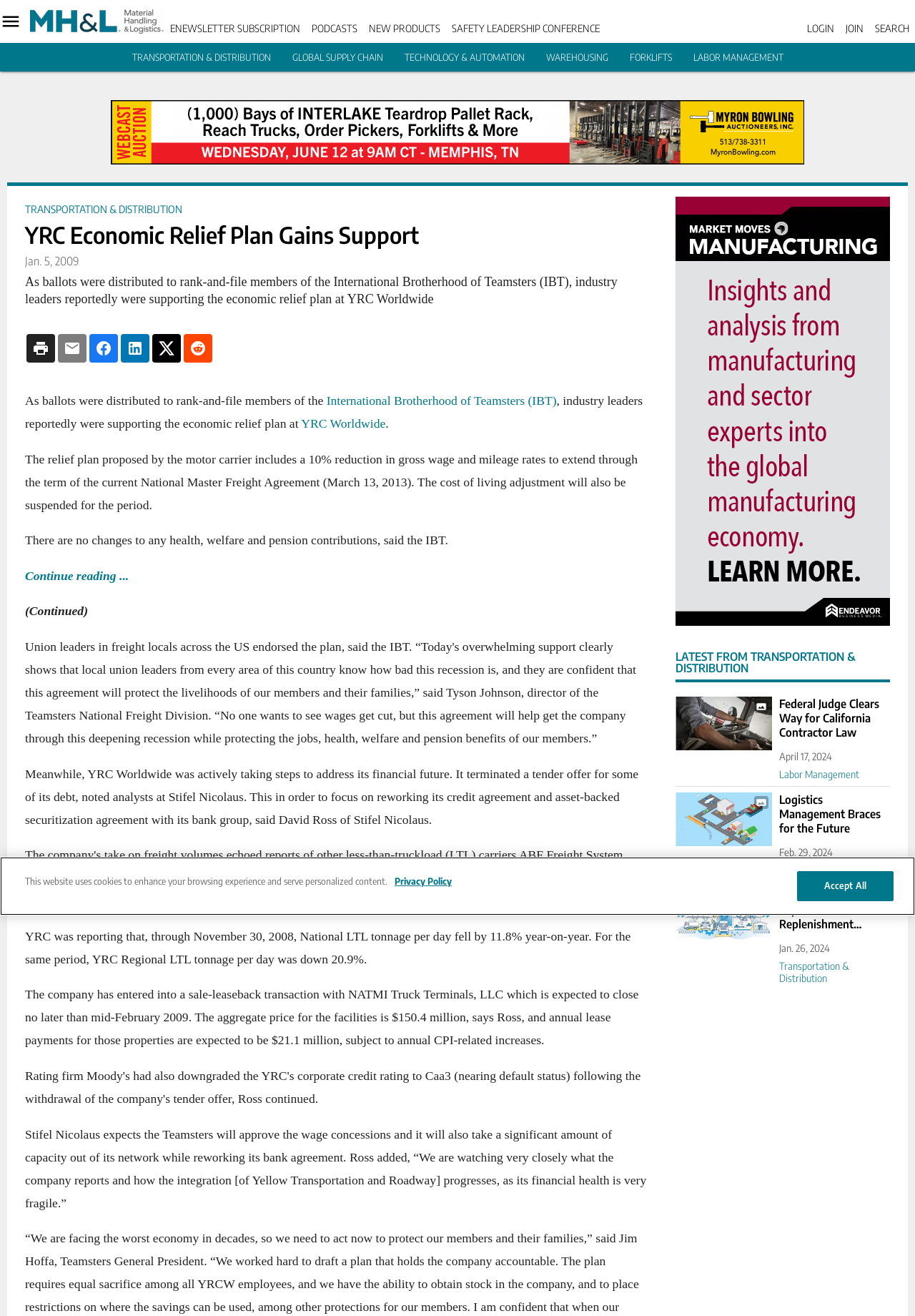Identify the bounding box coordinates of the specific part of the webpage to click to complete this instruction: "Click on the 'LOGIN' link".

[0.882, 0.017, 0.912, 0.026]